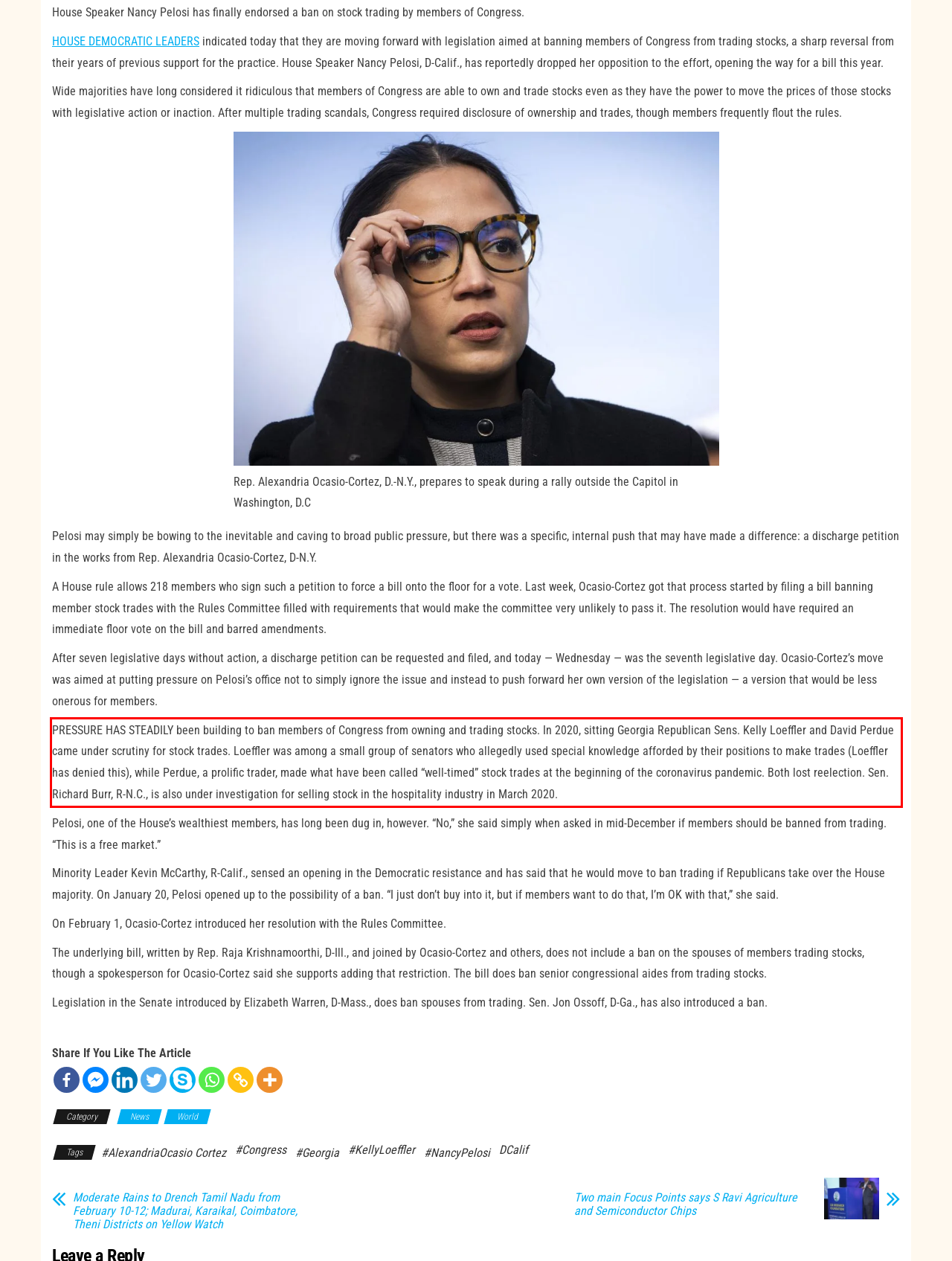Please extract the text content within the red bounding box on the webpage screenshot using OCR.

PRESSURE HAS STEADILY been building to ban members of Congress from owning and trading stocks. In 2020, sitting Georgia Republican Sens. Kelly Loeffler and David Perdue came under scrutiny for stock trades. Loeffler was among a small group of senators who allegedly used special knowledge afforded by their positions to make trades (Loeffler has denied this), while Perdue, a prolific trader, made what have been called “well-timed” stock trades at the beginning of the coronavirus pandemic. Both lost reelection. Sen. Richard Burr, R-N.C., is also under investigation for selling stock in the hospitality industry in March 2020.